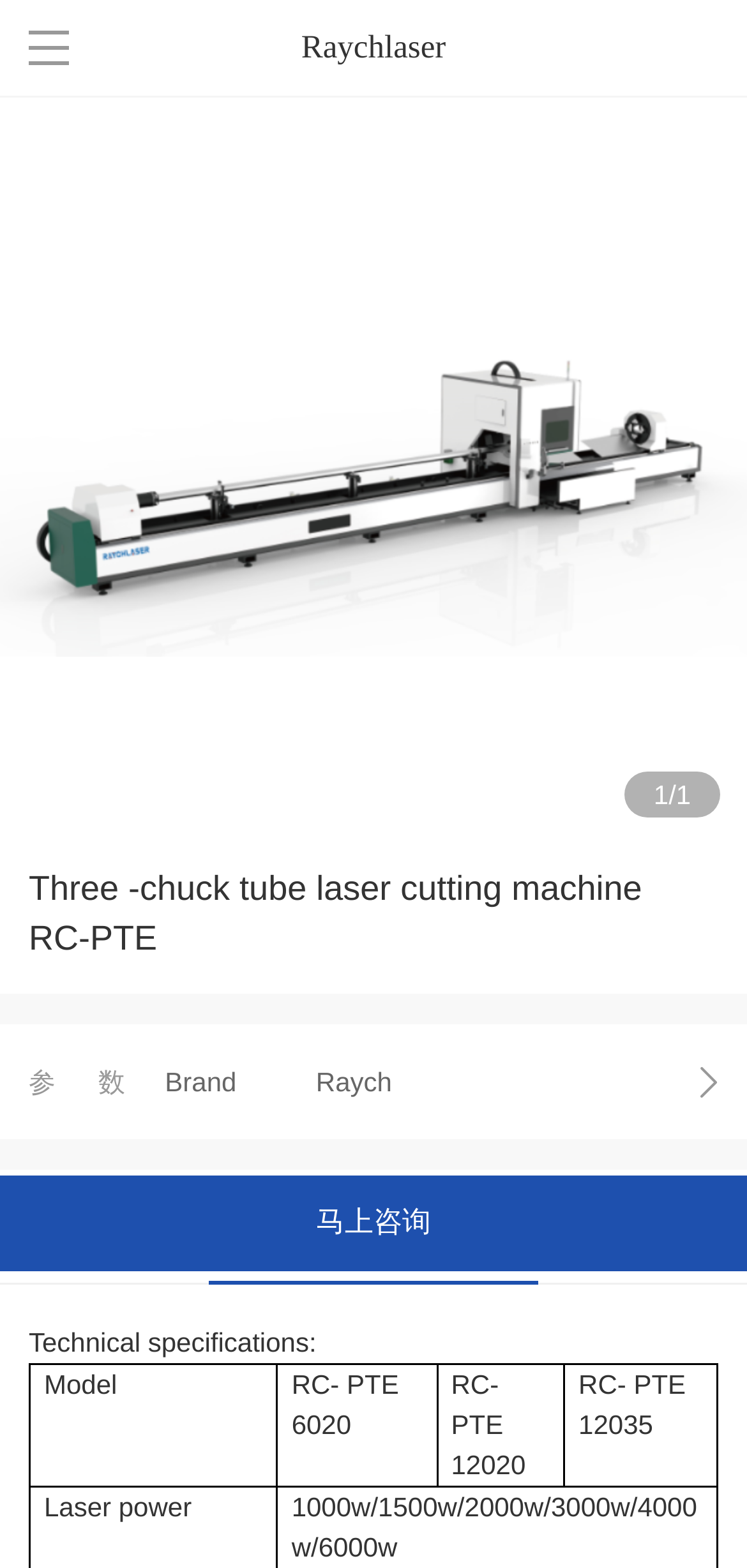Please identify the bounding box coordinates of the element that needs to be clicked to execute the following command: "read the blog". Provide the bounding box using four float numbers between 0 and 1, formatted as [left, top, right, bottom].

[0.041, 0.437, 0.959, 0.498]